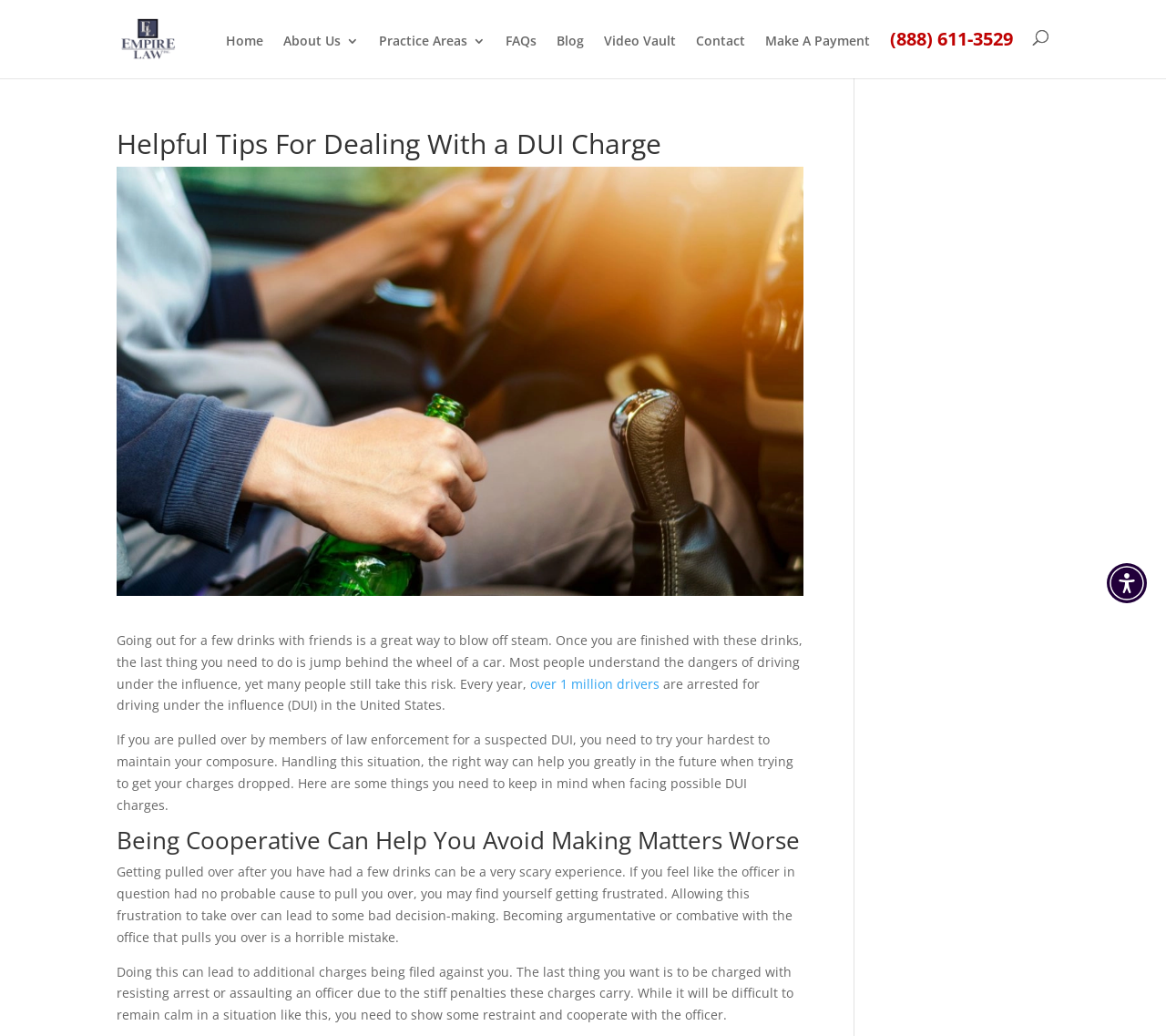Please answer the following question using a single word or phrase: How many drivers are arrested for DUI in the US?

over 1 million